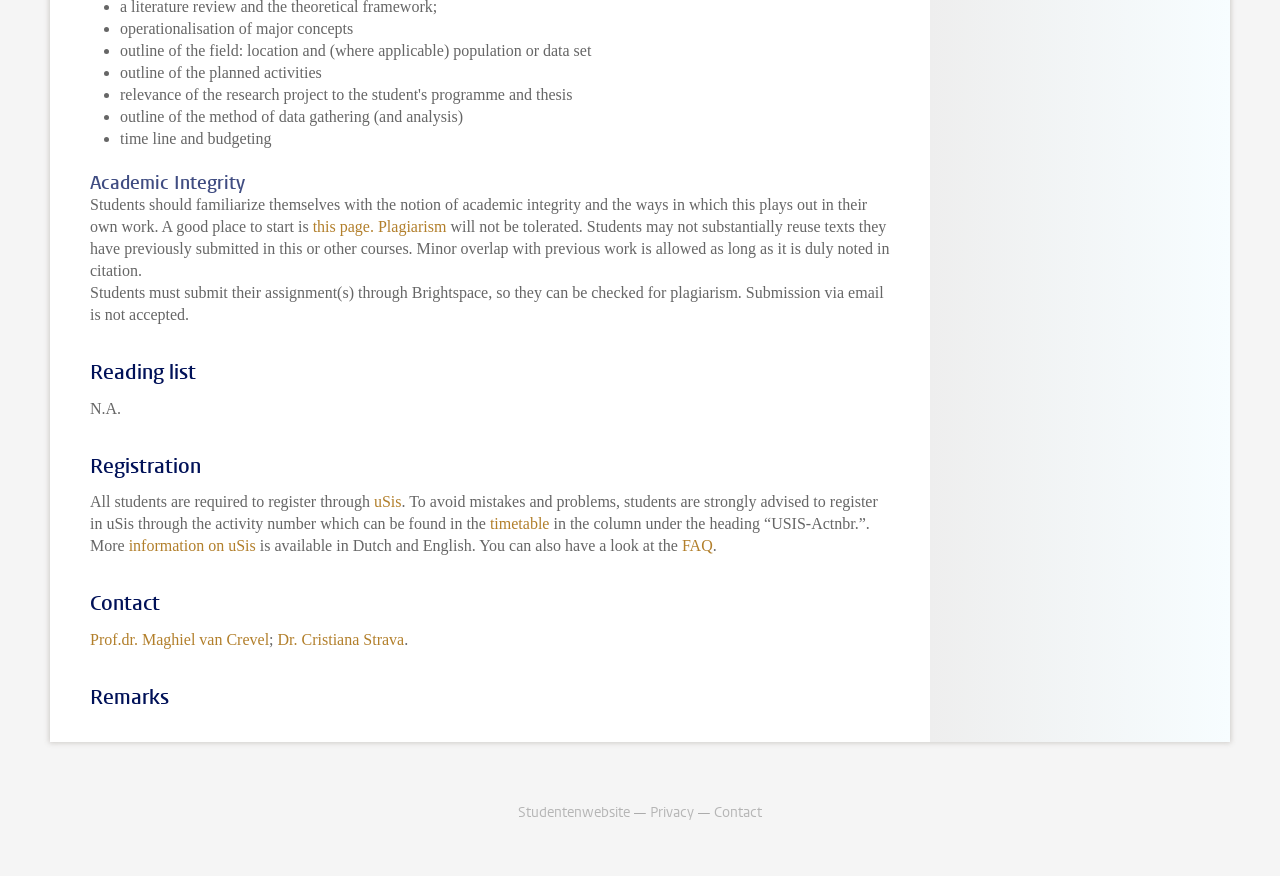Identify the bounding box coordinates for the region of the element that should be clicked to carry out the instruction: "visit 'Plagiarism'". The bounding box coordinates should be four float numbers between 0 and 1, i.e., [left, top, right, bottom].

[0.295, 0.249, 0.349, 0.268]